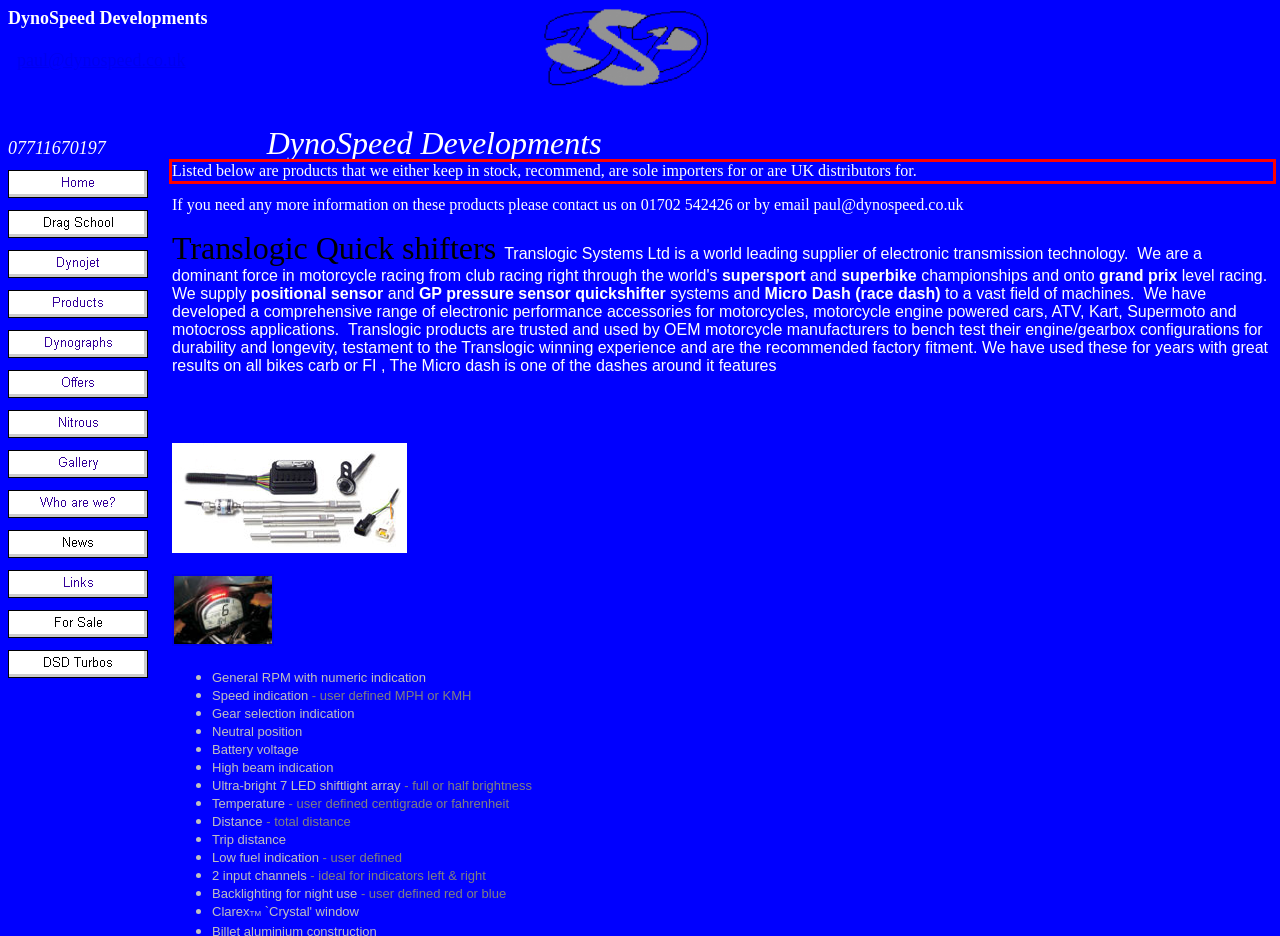Look at the screenshot of the webpage, locate the red rectangle bounding box, and generate the text content that it contains.

Listed below are products that we either keep in stock, recommend, are sole importers for or are UK distributors for.